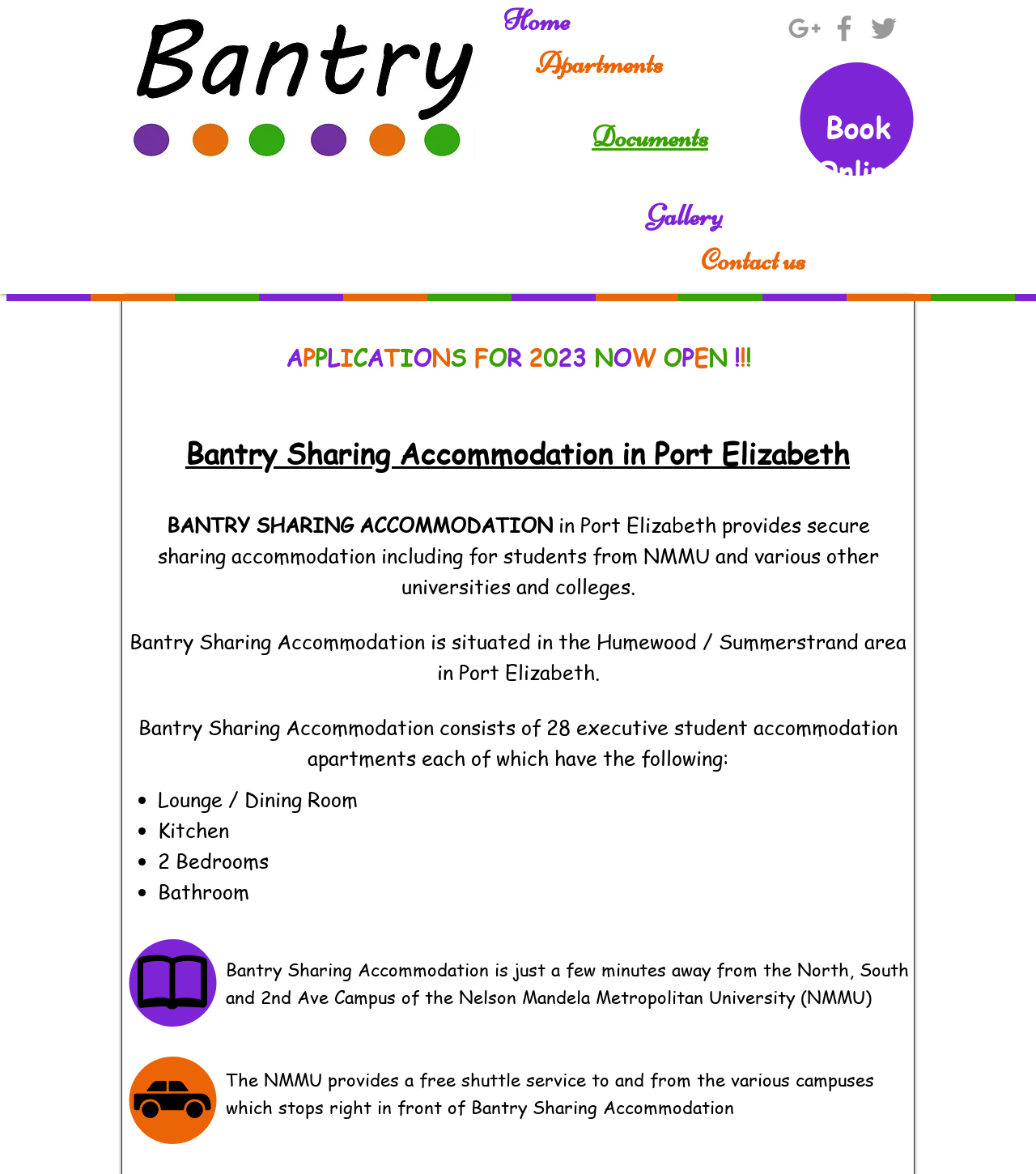What type of accommodation does Bantry Sharing provide?
Please respond to the question with a detailed and informative answer.

Based on the webpage content, specifically the heading 'Bantry Sharing Accommodation in Port Elizabeth' and the description 'Bantry Sharing Accommodation provides secure sharing accommodation including for students from NMMU and various other universities and colleges.', it can be inferred that Bantry Sharing provides sharing accommodation.